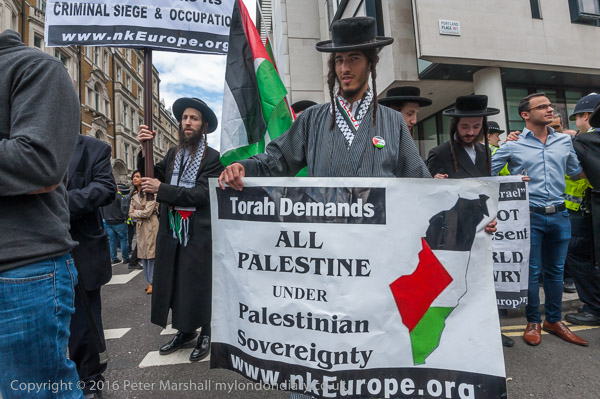What is written on the banner held by the man in the foreground?
Using the details shown in the screenshot, provide a comprehensive answer to the question.

The caption describes the banner held by the man in the foreground, stating that it reads 'Torah Demands ALL PALESTINE under Palestinian Sovereignty' and is adorned with the Palestinian flag colors and a map outline showcasing the Palestinian territories.